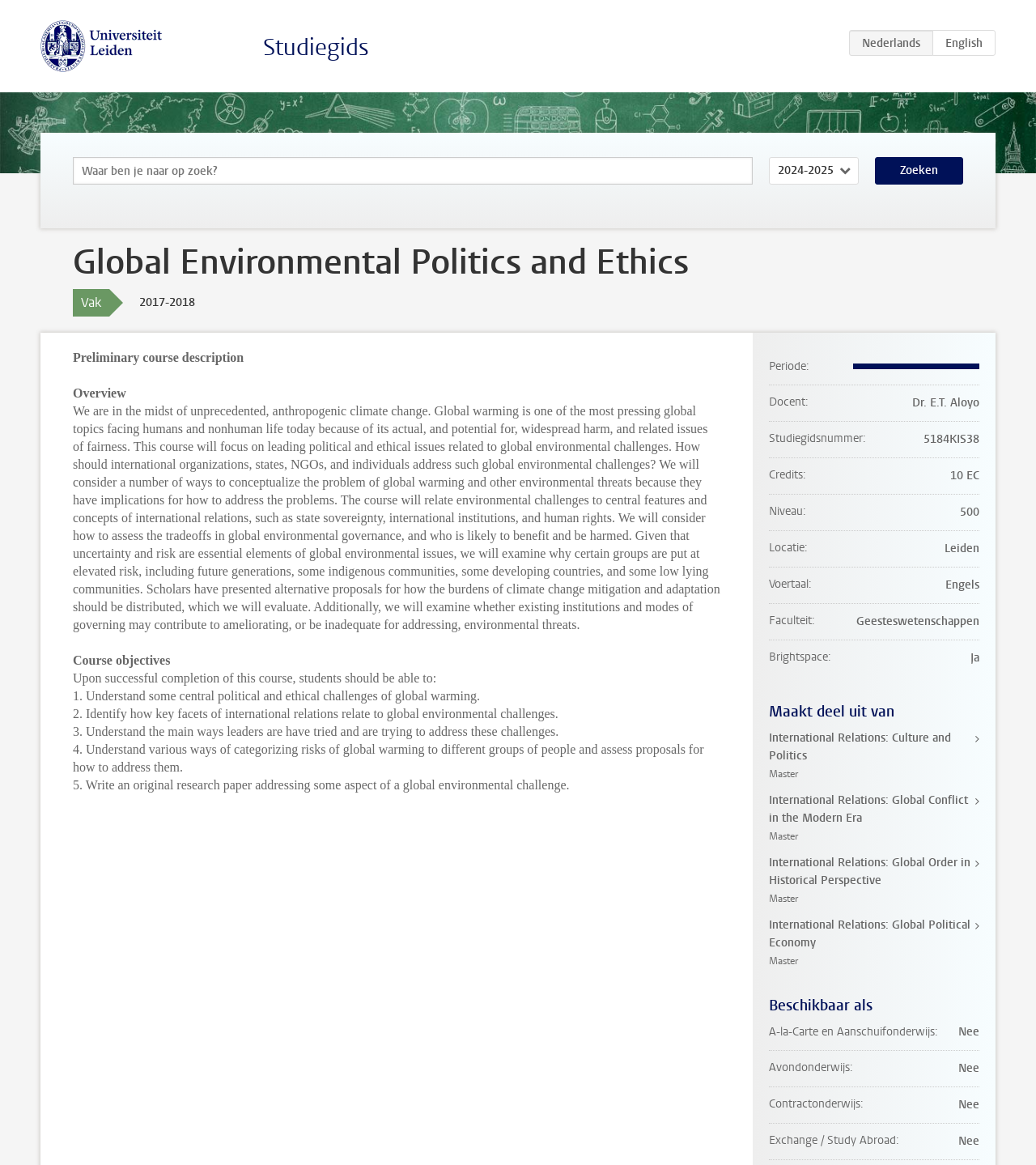Please identify the bounding box coordinates of the element on the webpage that should be clicked to follow this instruction: "Search for keywords". The bounding box coordinates should be given as four float numbers between 0 and 1, formatted as [left, top, right, bottom].

[0.07, 0.135, 0.727, 0.158]